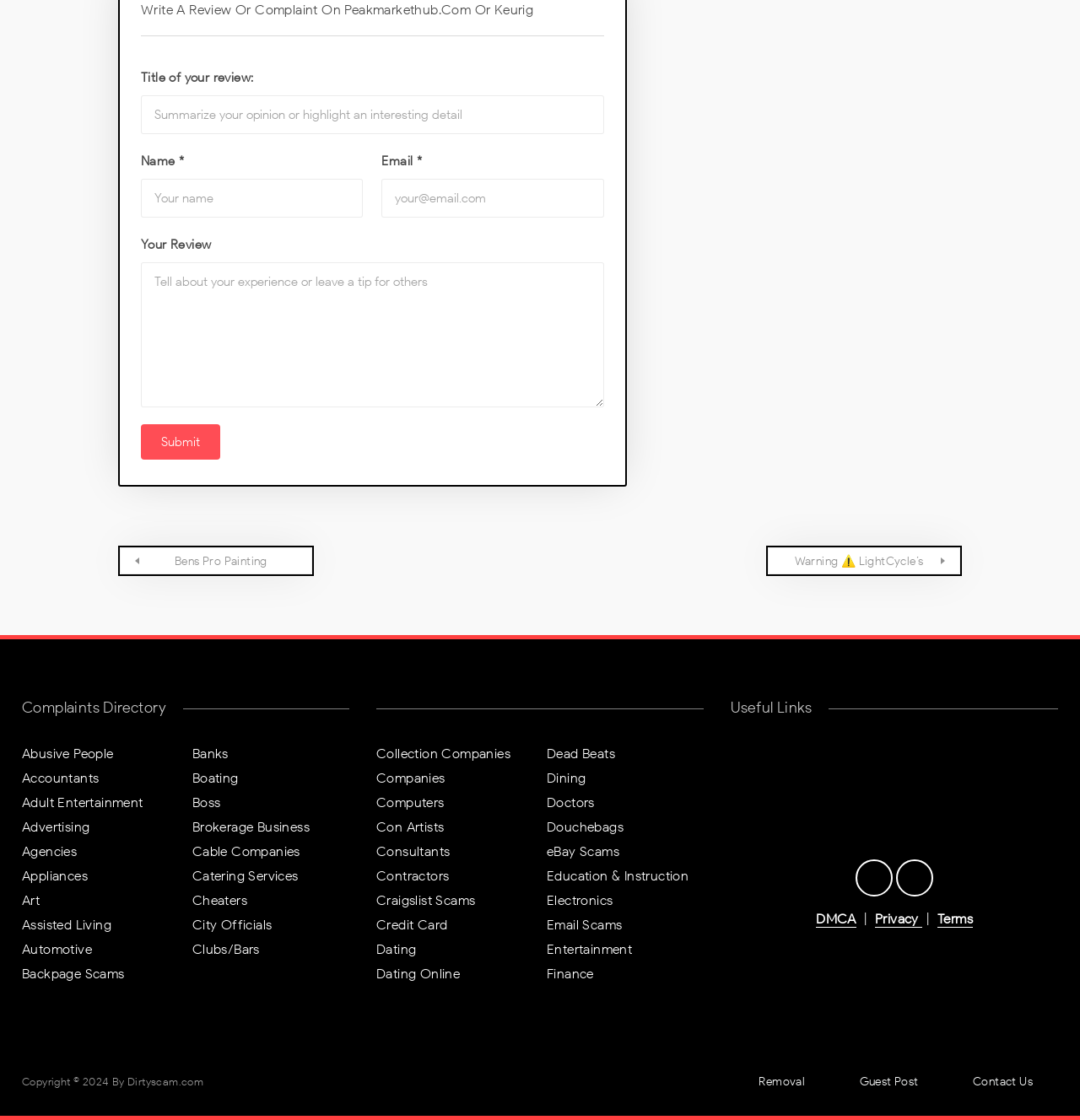What is the purpose of the webpage?
Please provide a single word or phrase as the answer based on the screenshot.

Complaints directory